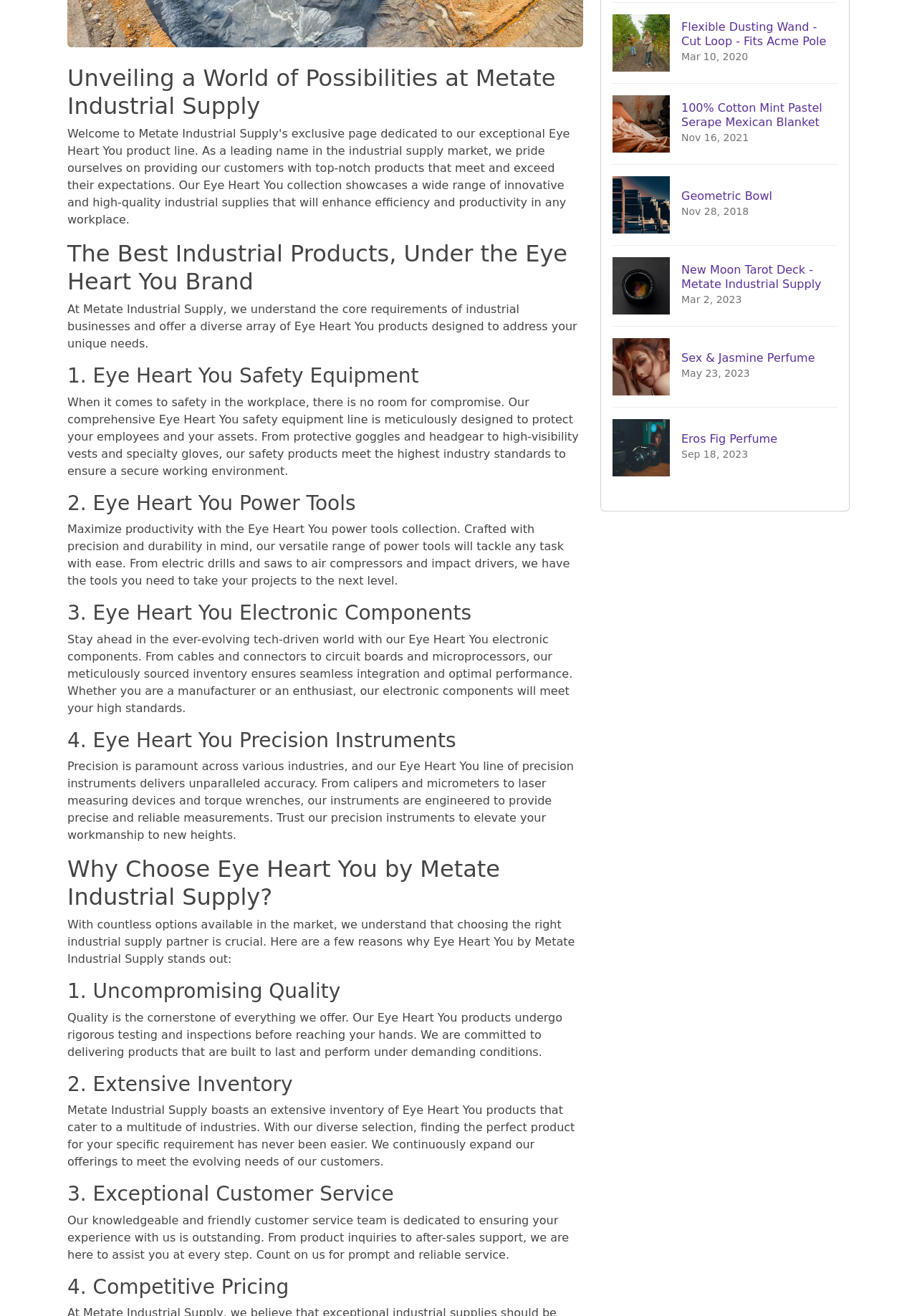Determine the bounding box for the UI element described here: "Geometric Bowl Nov 28, 2018".

[0.668, 0.124, 0.913, 0.186]